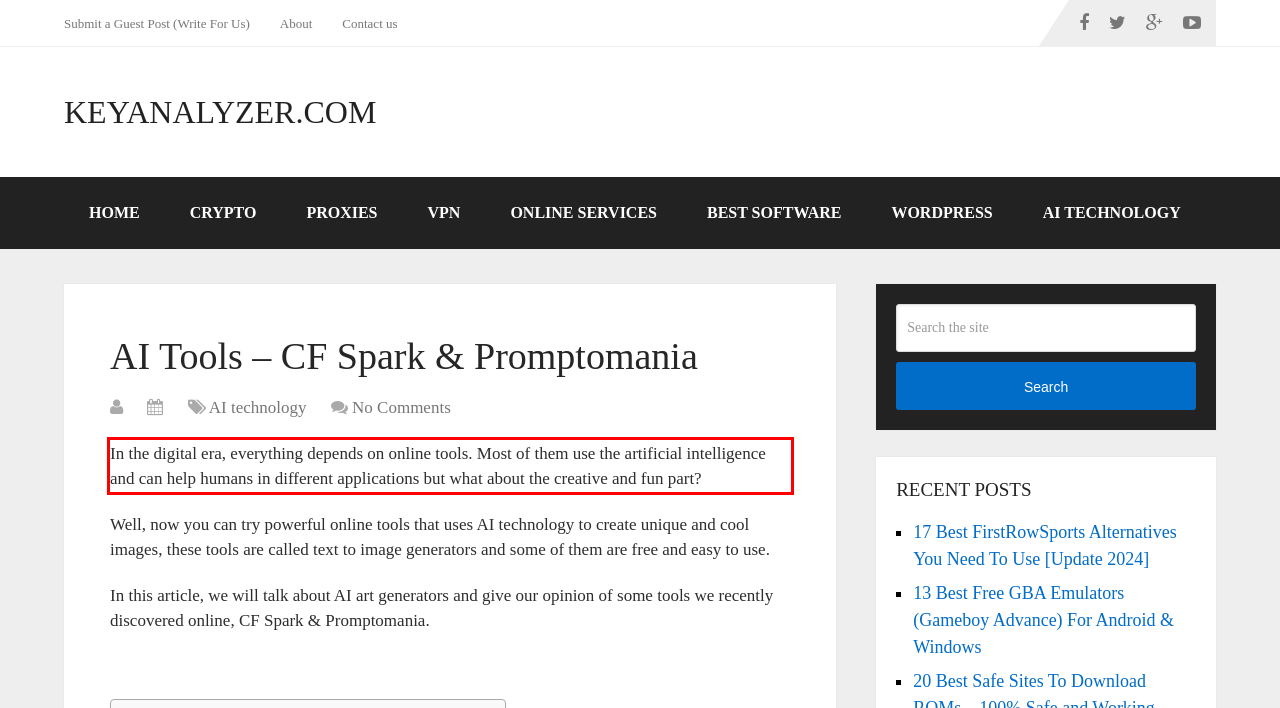With the provided screenshot of a webpage, locate the red bounding box and perform OCR to extract the text content inside it.

In the digital era, everything depends on online tools. Most of them use the artificial intelligence and can help humans in different applications but what about the creative and fun part?